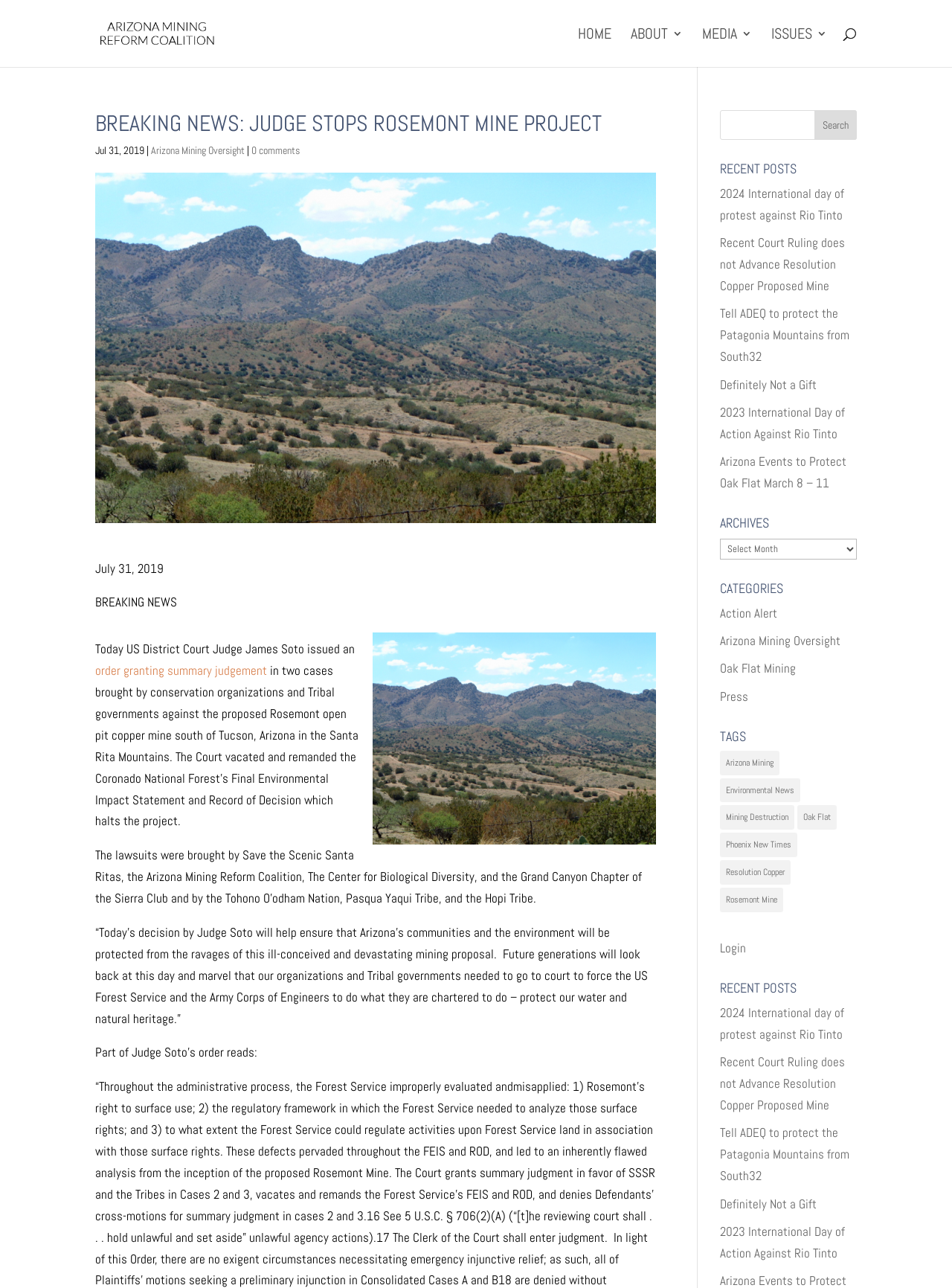Predict the bounding box of the UI element based on the description: "Definitely Not a Gift". The coordinates should be four float numbers between 0 and 1, formatted as [left, top, right, bottom].

[0.756, 0.292, 0.858, 0.305]